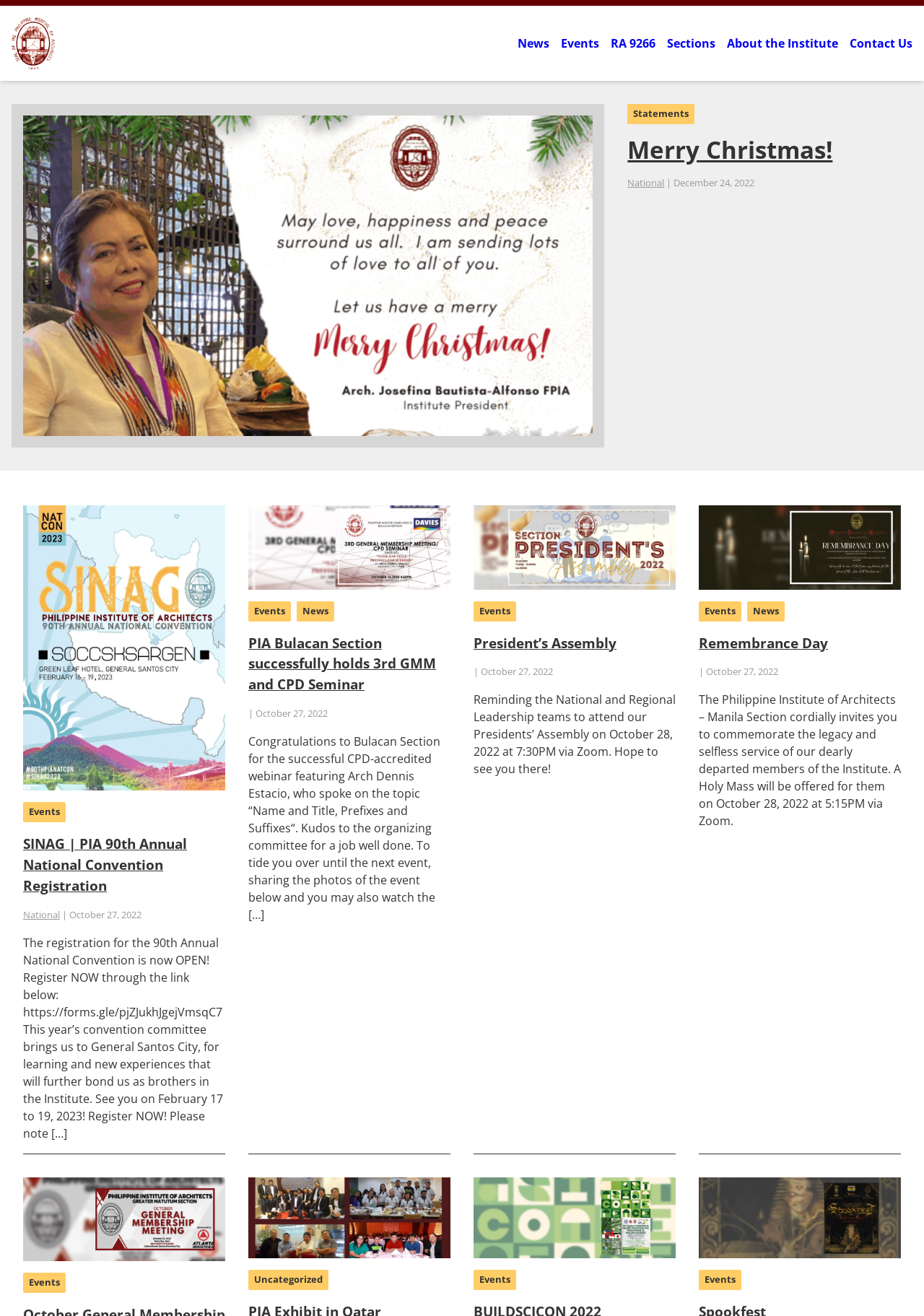Determine the bounding box coordinates for the region that must be clicked to execute the following instruction: "Click the 'News' link".

[0.56, 0.026, 0.595, 0.04]